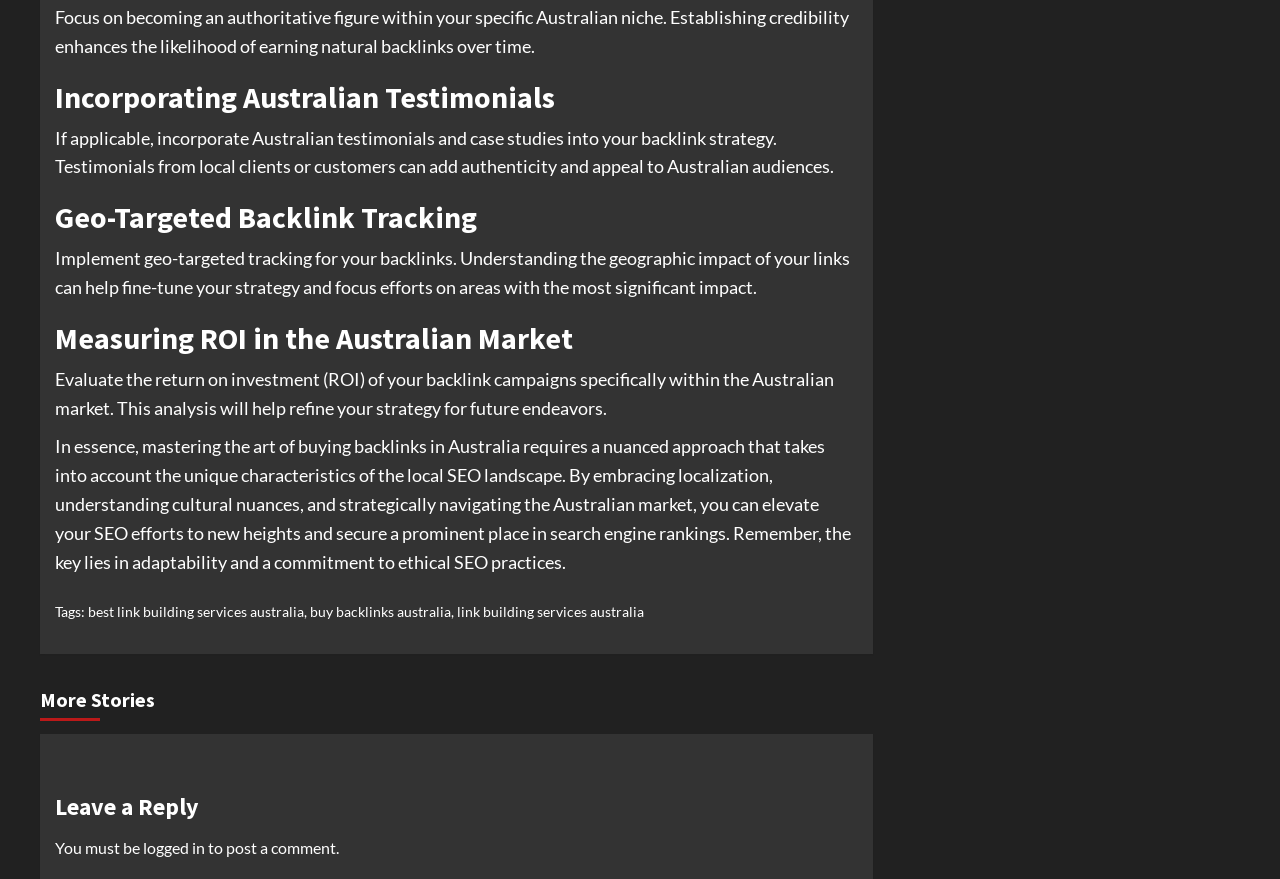Examine the image carefully and respond to the question with a detailed answer: 
What is the purpose of incorporating Australian testimonials?

According to the webpage, incorporating Australian testimonials and case studies into a backlink strategy can add authenticity and appeal to Australian audiences, which can enhance the credibility of a website.